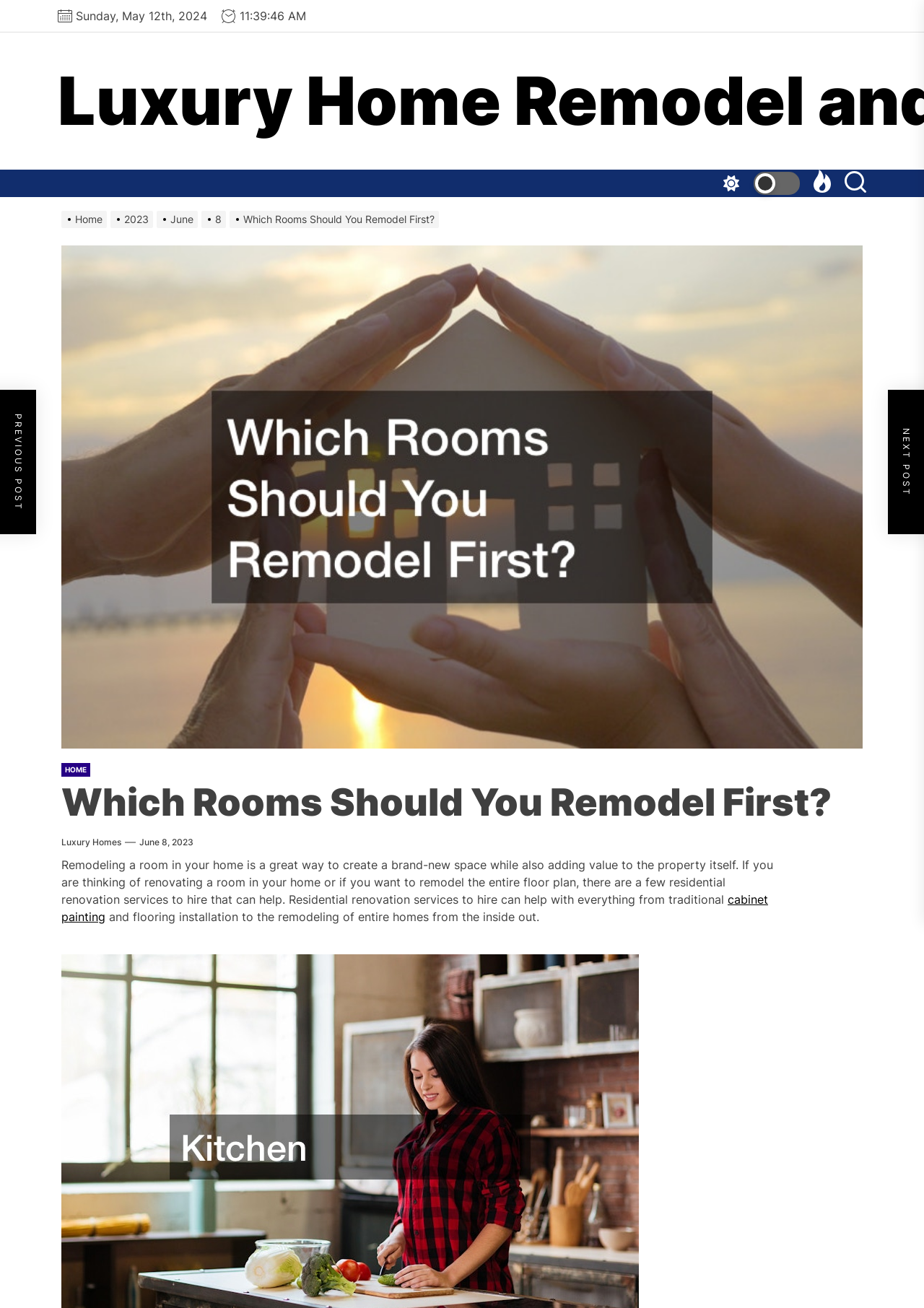Identify the bounding box coordinates of the clickable section necessary to follow the following instruction: "Read the article title". The coordinates should be presented as four float numbers from 0 to 1, i.e., [left, top, right, bottom].

[0.066, 0.596, 0.934, 0.631]